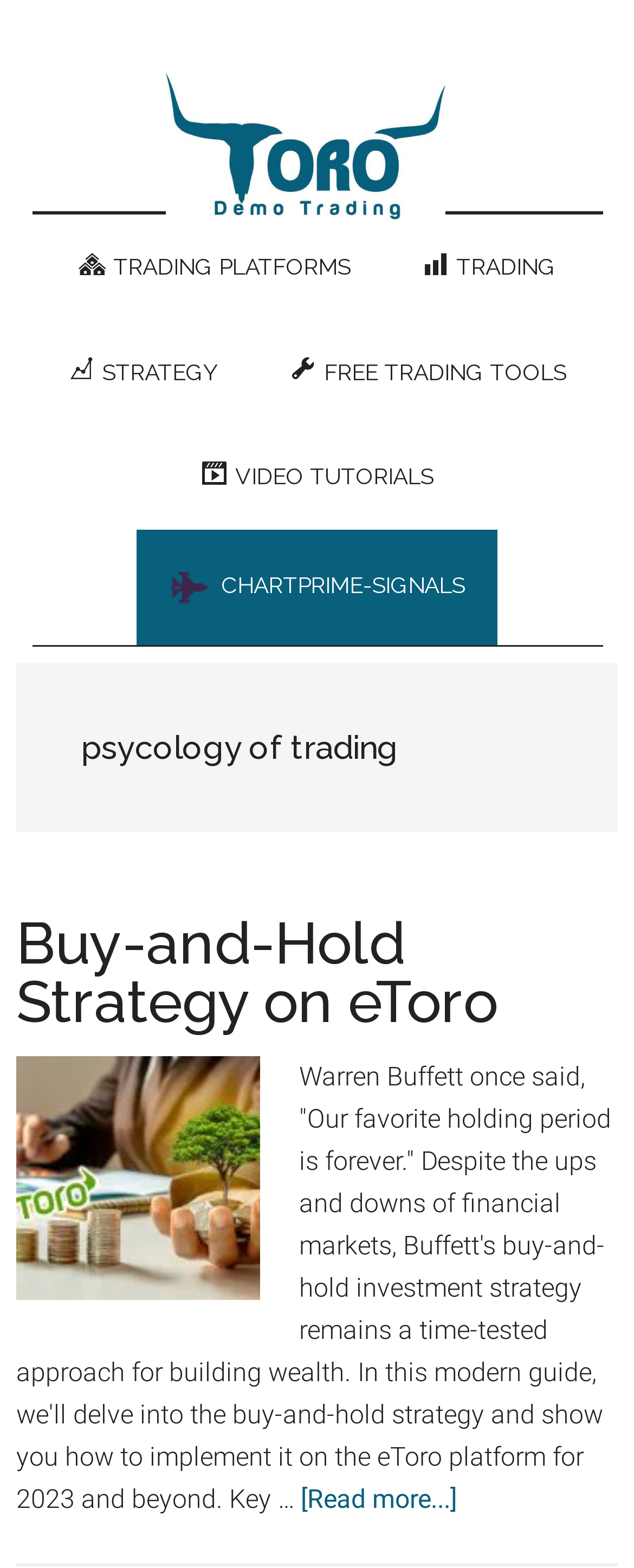Carefully examine the image and provide an in-depth answer to the question: What is the purpose of the 'Skip to' links?

The 'Skip to' links are likely used for accessibility purposes, allowing users to quickly navigate to different sections of the webpage, such as the main content, secondary menu, primary sidebar, or footer.